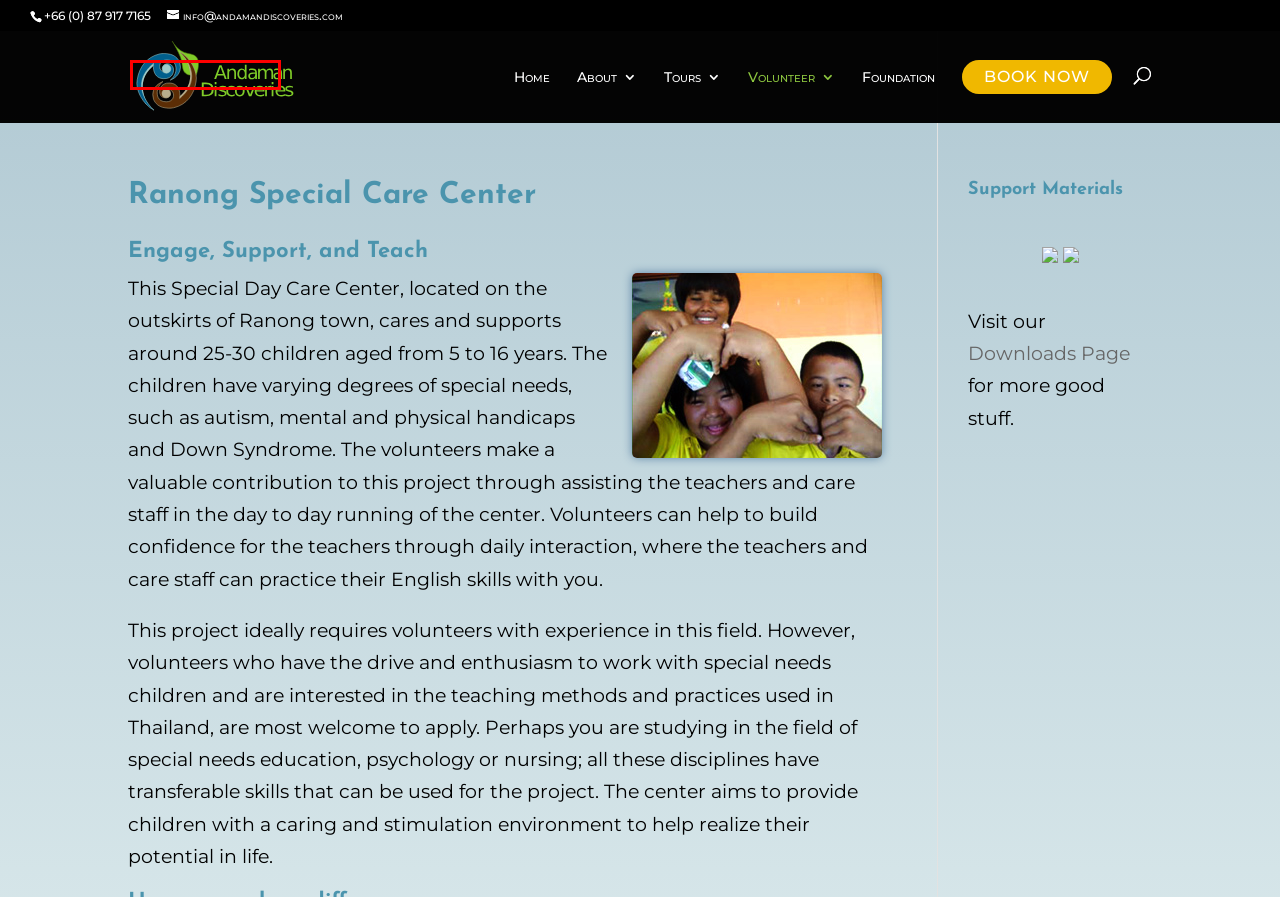Consider the screenshot of a webpage with a red bounding box around an element. Select the webpage description that best corresponds to the new page after clicking the element inside the red bounding box. Here are the candidates:
A. Andaman Discoveries - Community-Based Tourism in Thailand
B. Request a Quote or Booking | Community Based Tourism in Thailand
C. Community-based tourism | Andaman Discoveries
D. Comments on: Ranong Special Care Center
E. Community based tourism | Andaman Discoveries
F. Southern Thailand Activities & Tours | Community Based Tourism in Thailand
G. Free Downloads | Community Based Tourism in Thailand
H. Awards | Andaman Discoveries | Responsible tourism Thailand

A